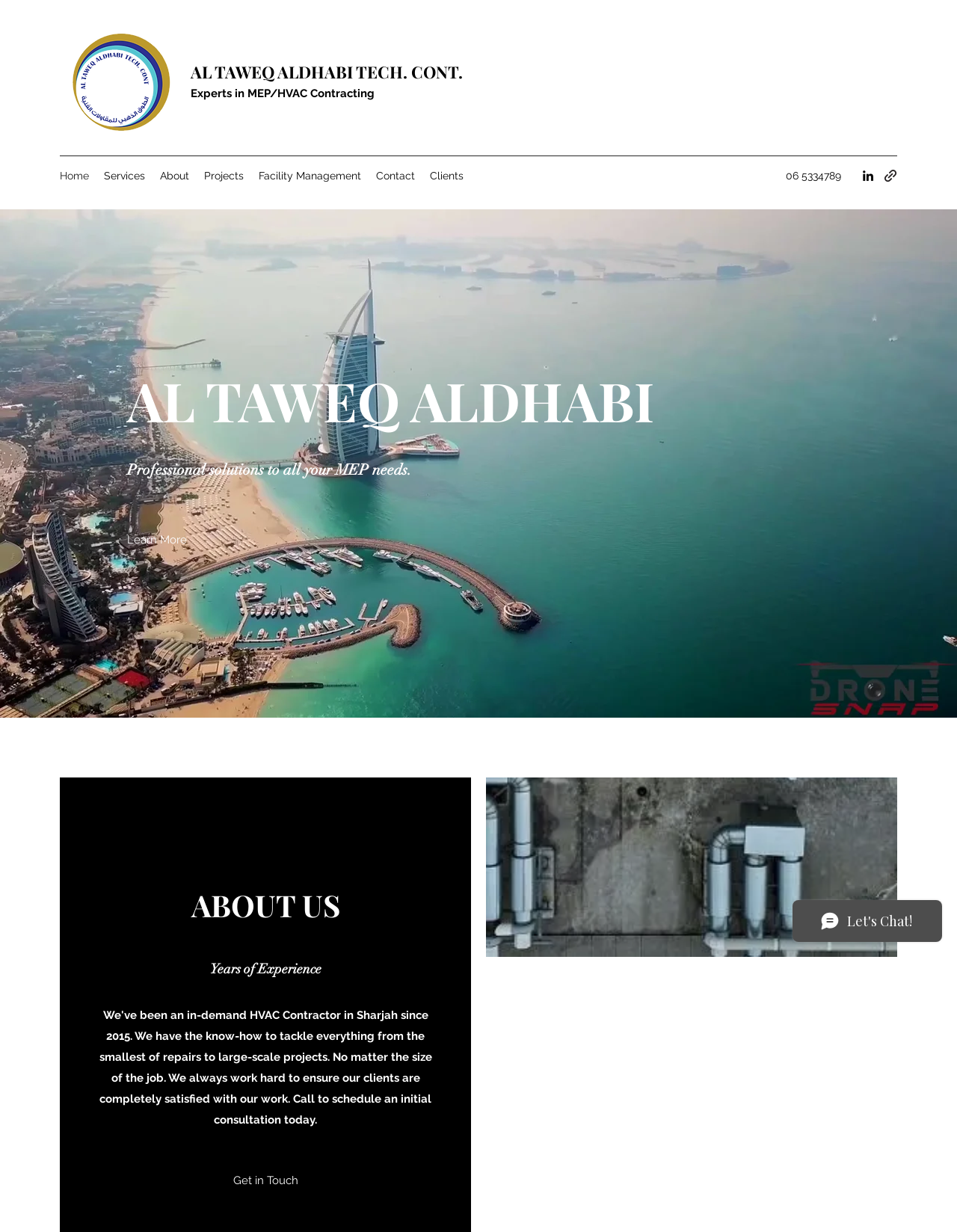Kindly provide the bounding box coordinates of the section you need to click on to fulfill the given instruction: "Navigate to the Services page".

[0.101, 0.134, 0.159, 0.152]